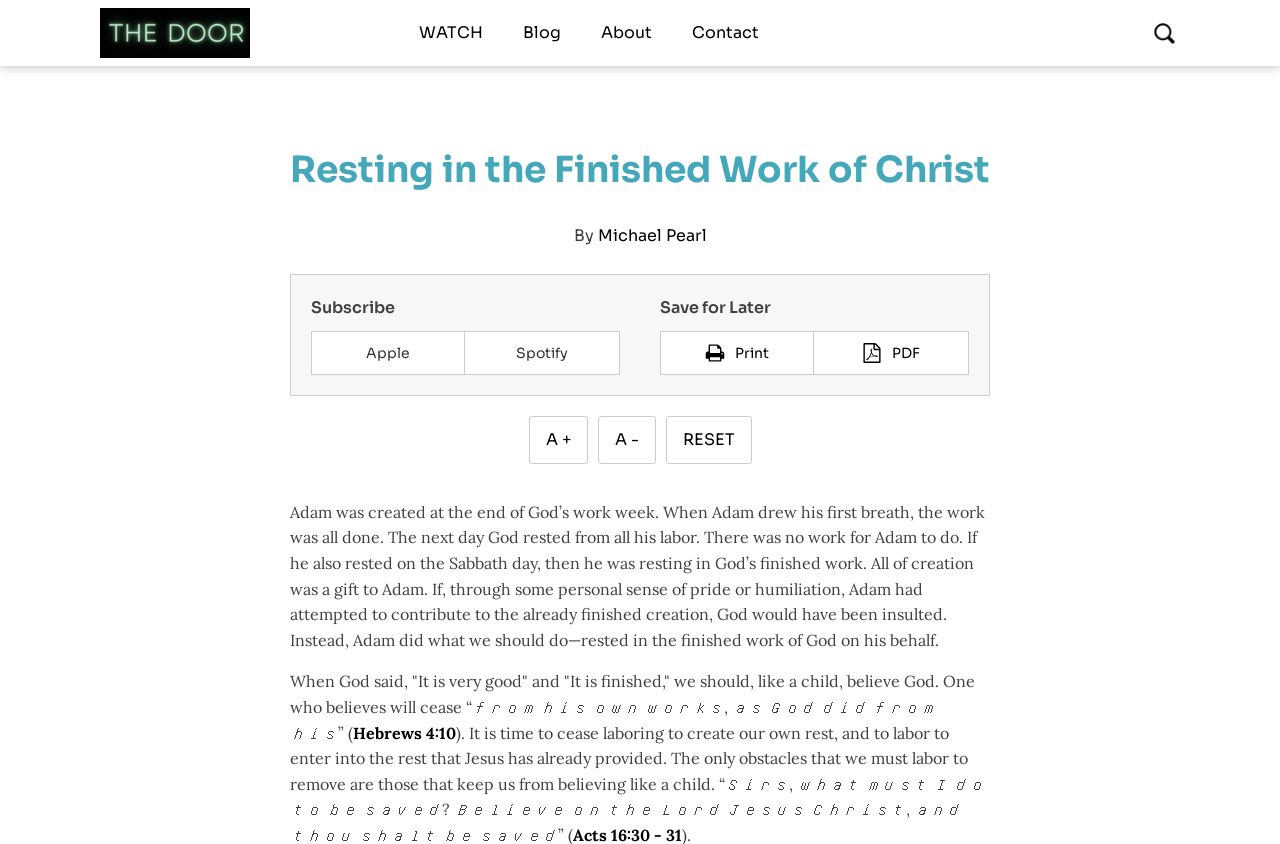Identify the bounding box coordinates of the section that should be clicked to achieve the task described: "Search for something".

[0.725, 0.017, 0.922, 0.06]